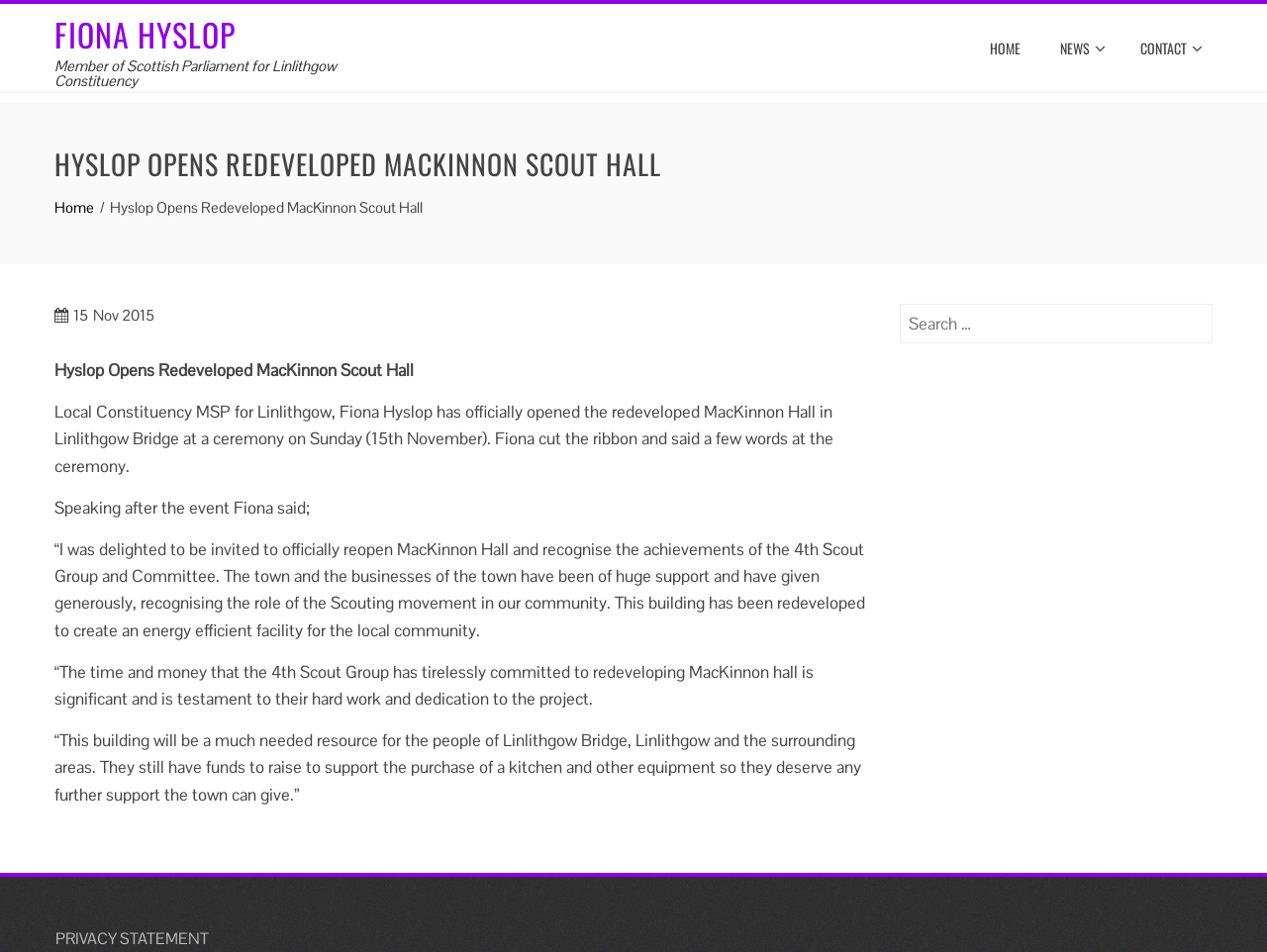Please identify the bounding box coordinates of where to click in order to follow the instruction: "View Fiona Hyslop's profile".

[0.043, 0.011, 0.186, 0.06]